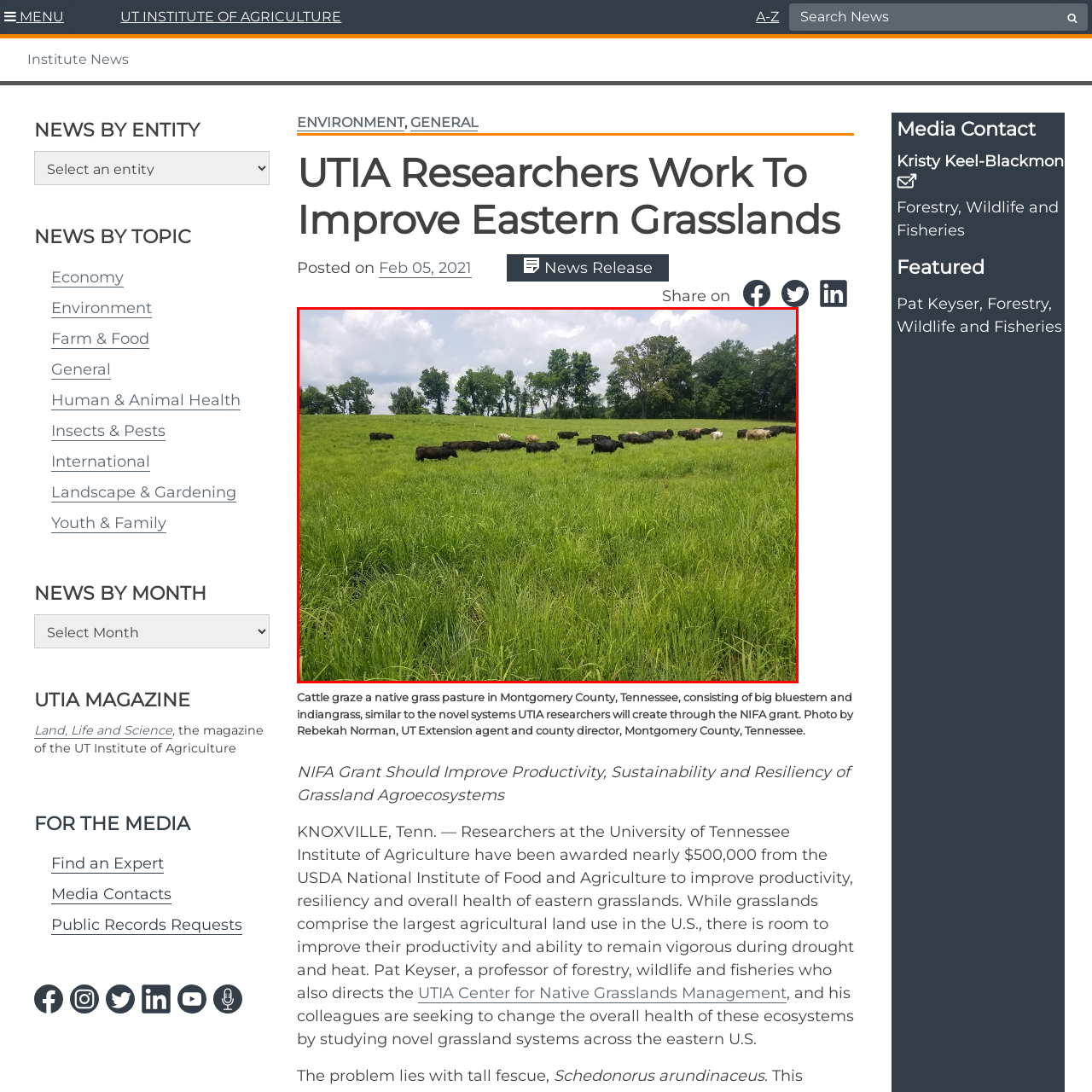What is the largest agricultural land use in the U.S.?
Inspect the image area outlined by the red bounding box and deliver a detailed response to the question, based on the elements you observe.

The caption states that the grasslands serve as the largest agricultural land use in the U.S., indicating that grasslands are the primary agricultural land use in the country.